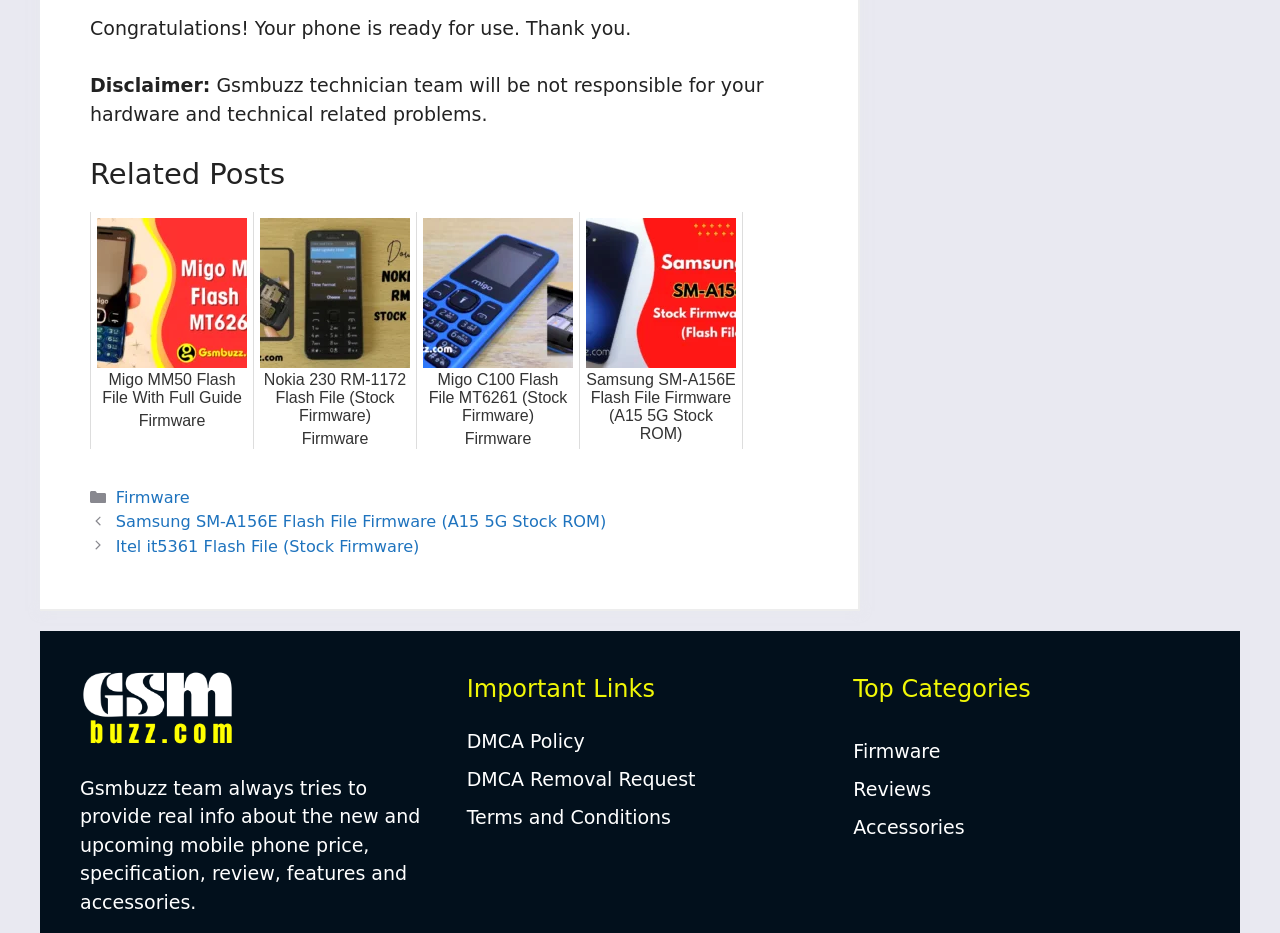Provide a brief response to the question using a single word or phrase: 
What categories are available on the website?

Firmware, Reviews, Accessories